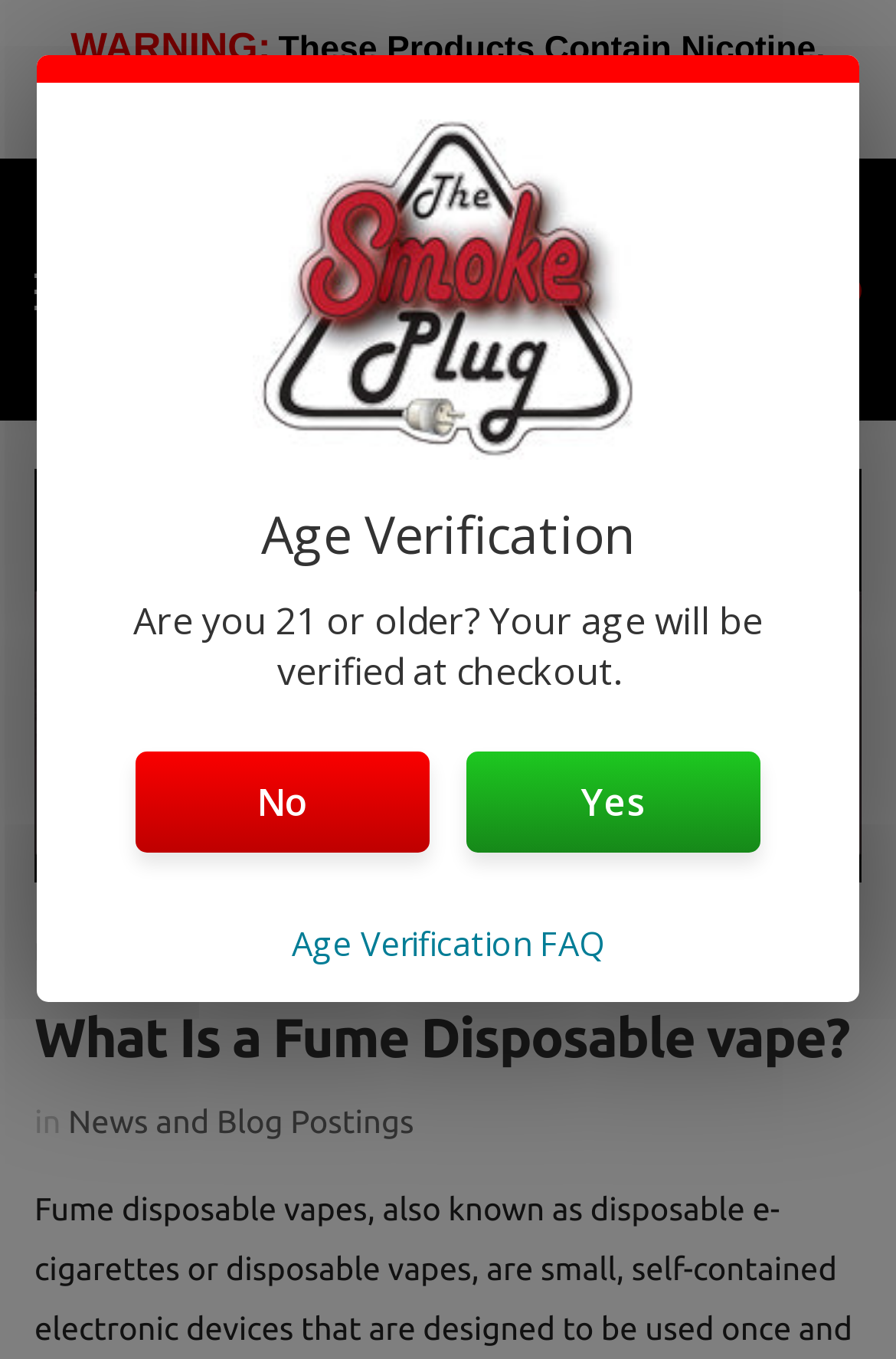Determine the coordinates of the bounding box that should be clicked to complete the instruction: "Click the 'Toggle Menu' link". The coordinates should be represented by four float numbers between 0 and 1: [left, top, right, bottom].

[0.038, 0.19, 0.122, 0.236]